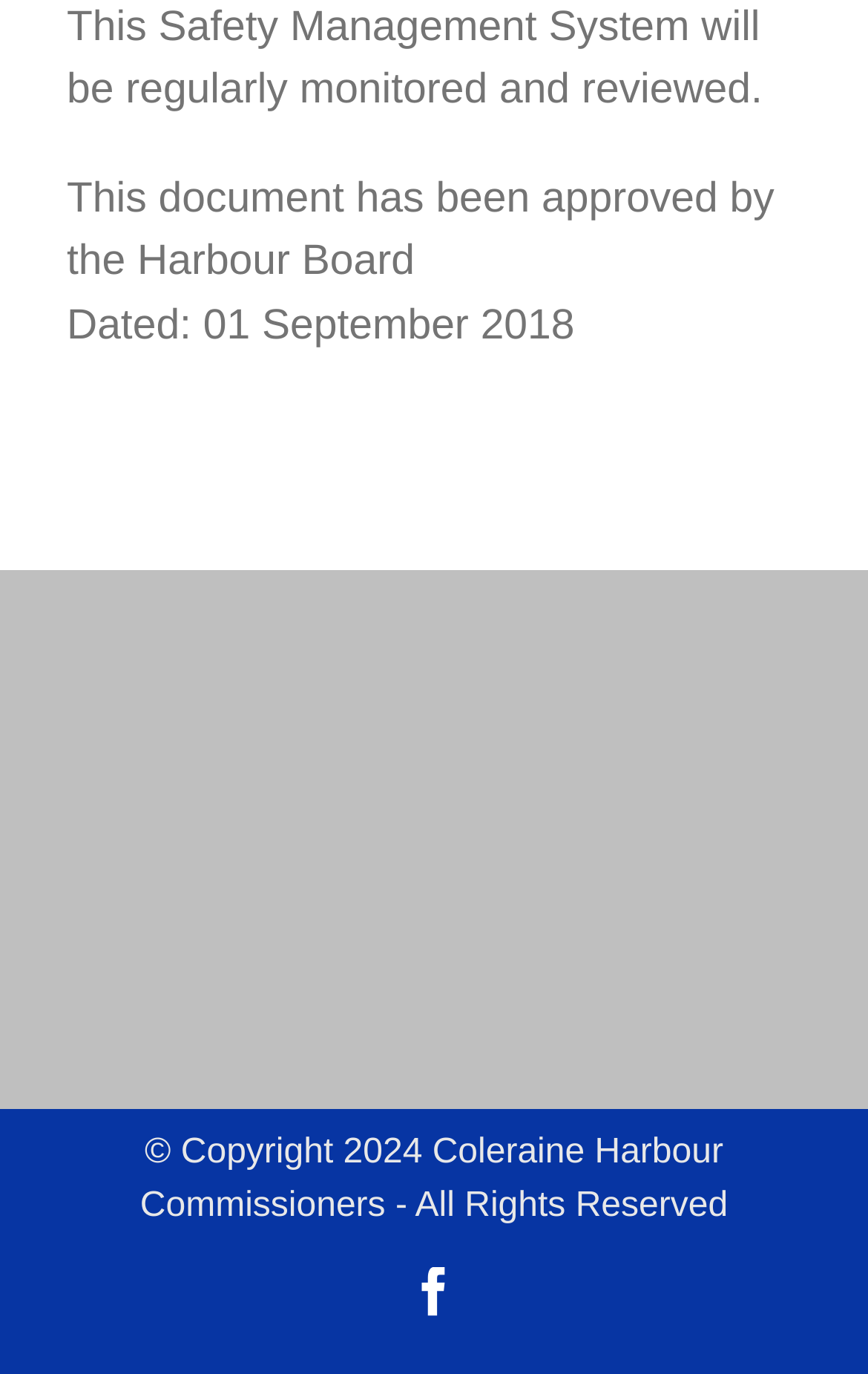What is the purpose of this Safety Management System?
Provide a fully detailed and comprehensive answer to the question.

The purpose of this Safety Management System can be inferred from the first sentence 'This Safety Management System will be regularly monitored and reviewed.' which implies that the system is intended to be regularly checked and updated to ensure safety.